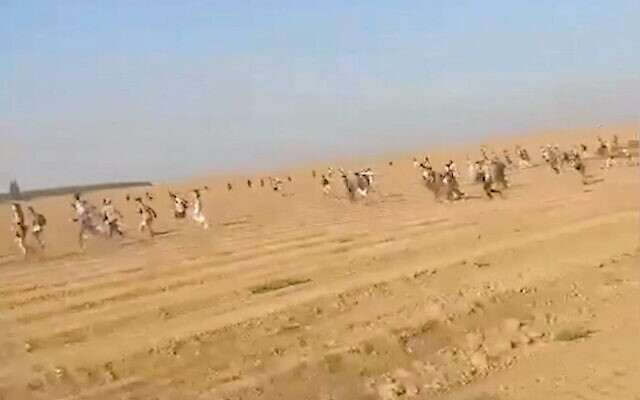What is the type of event depicted in the image?
Please analyze the image and answer the question with as much detail as possible.

The caption describes the event as an all-night desert rave, which is a type of party or gathering that takes place in the desert, often featuring music and other festivities.